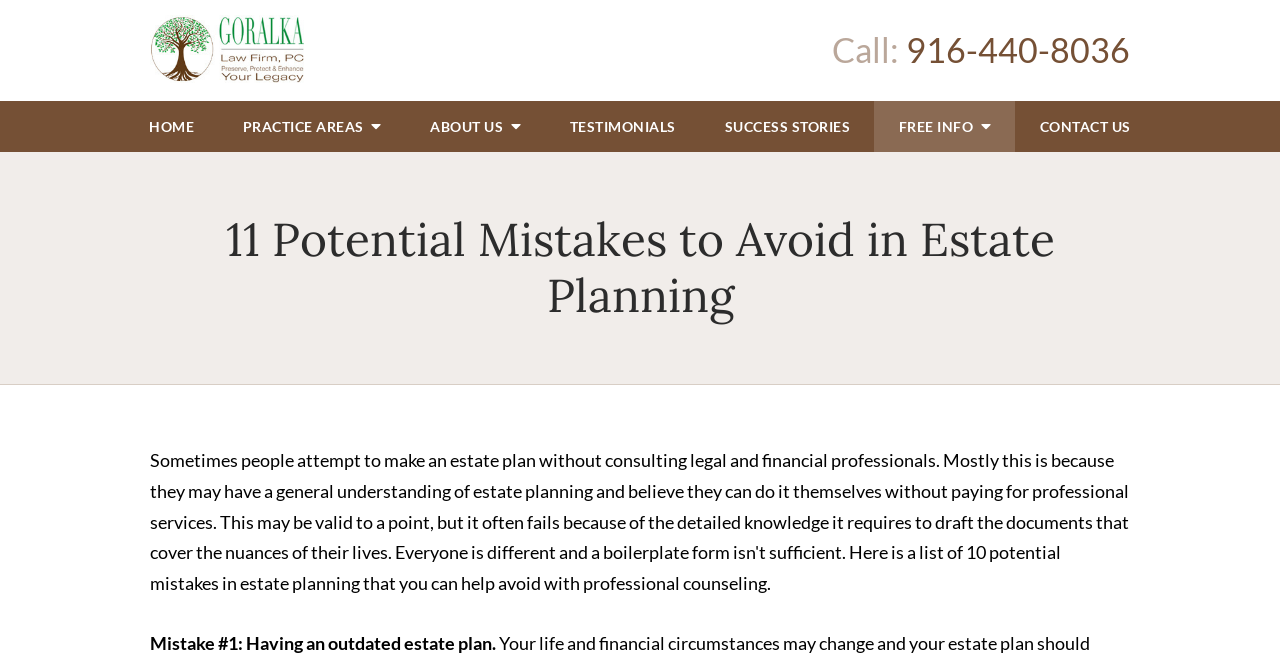Determine the coordinates of the bounding box for the clickable area needed to execute this instruction: "call the office".

[0.65, 0.083, 0.702, 0.146]